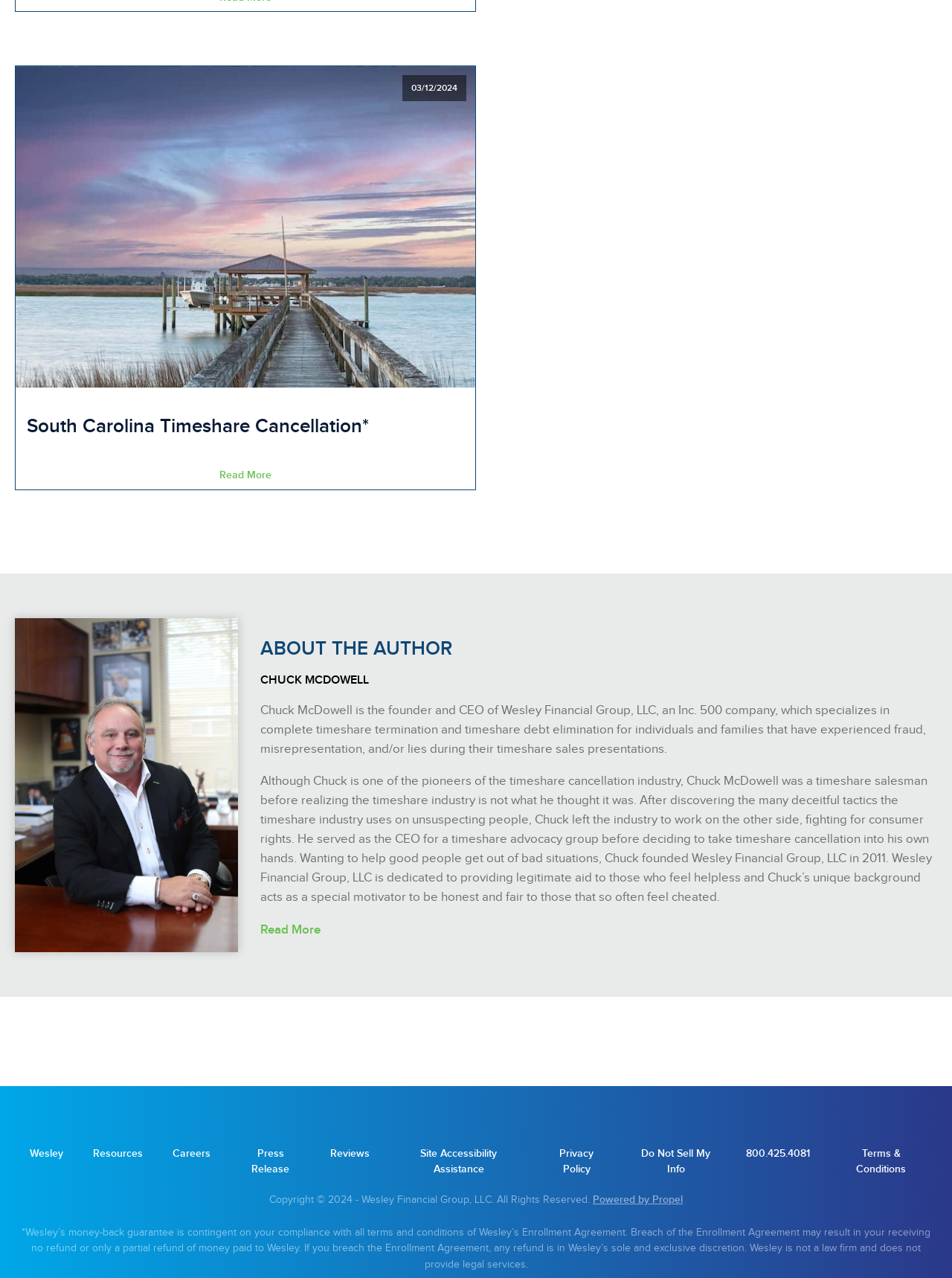Refer to the image and provide a thorough answer to this question:
What is the name of the company that Chuck McDowell founded?

The answer can be found in the StaticText 'Chuck founded Wesley Financial Group, LLC in 2011.' which provides information about the company founded by Chuck McDowell.